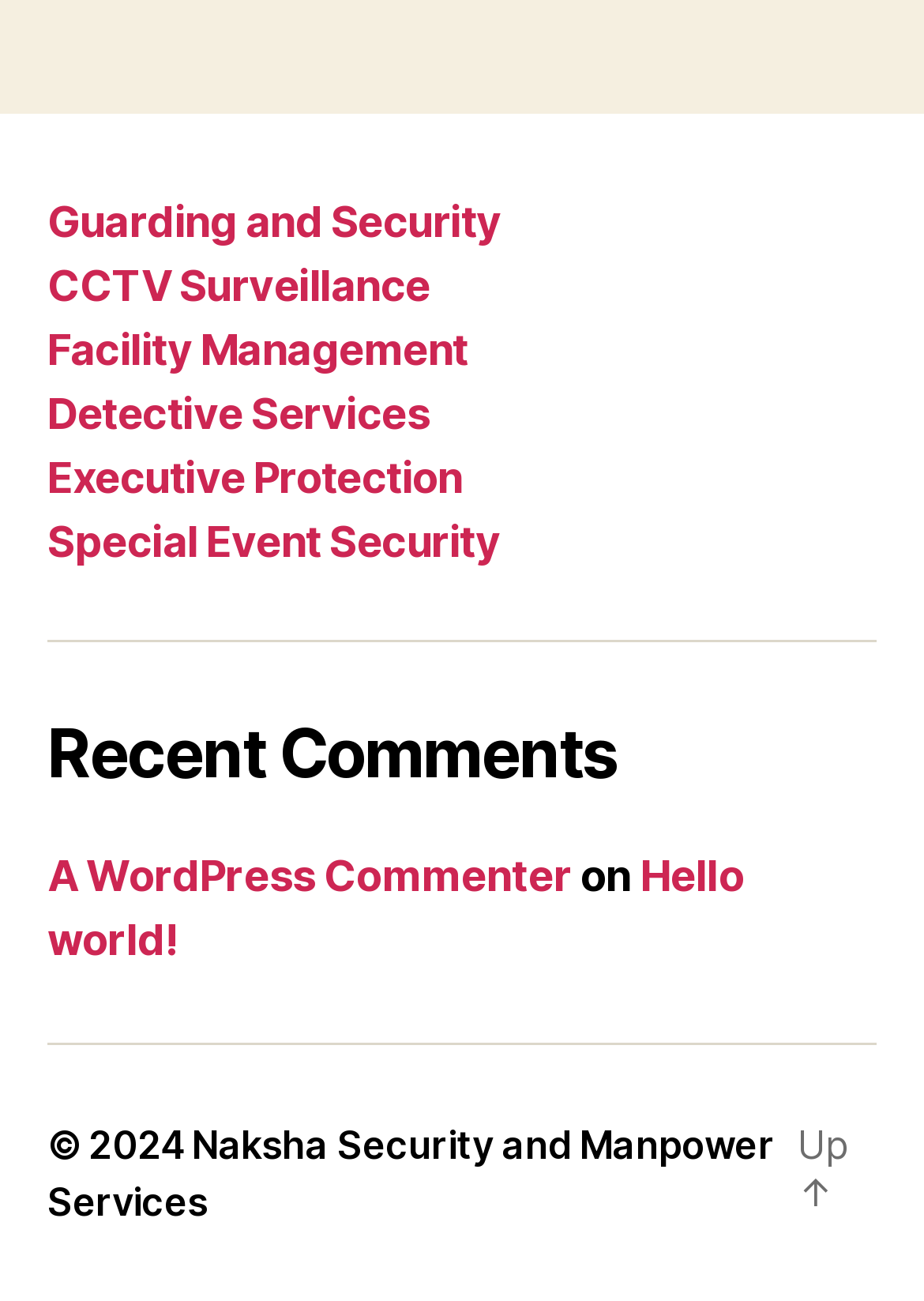Carefully examine the image and provide an in-depth answer to the question: How many links are in the navigation section?

I counted the number of links in the navigation section, which is located at the top of the page. There are 6 links: 'Guarding and Security', 'CCTV Surveillance', 'Facility Management', 'Detective Services', 'Executive Protection', and 'Special Event Security'.